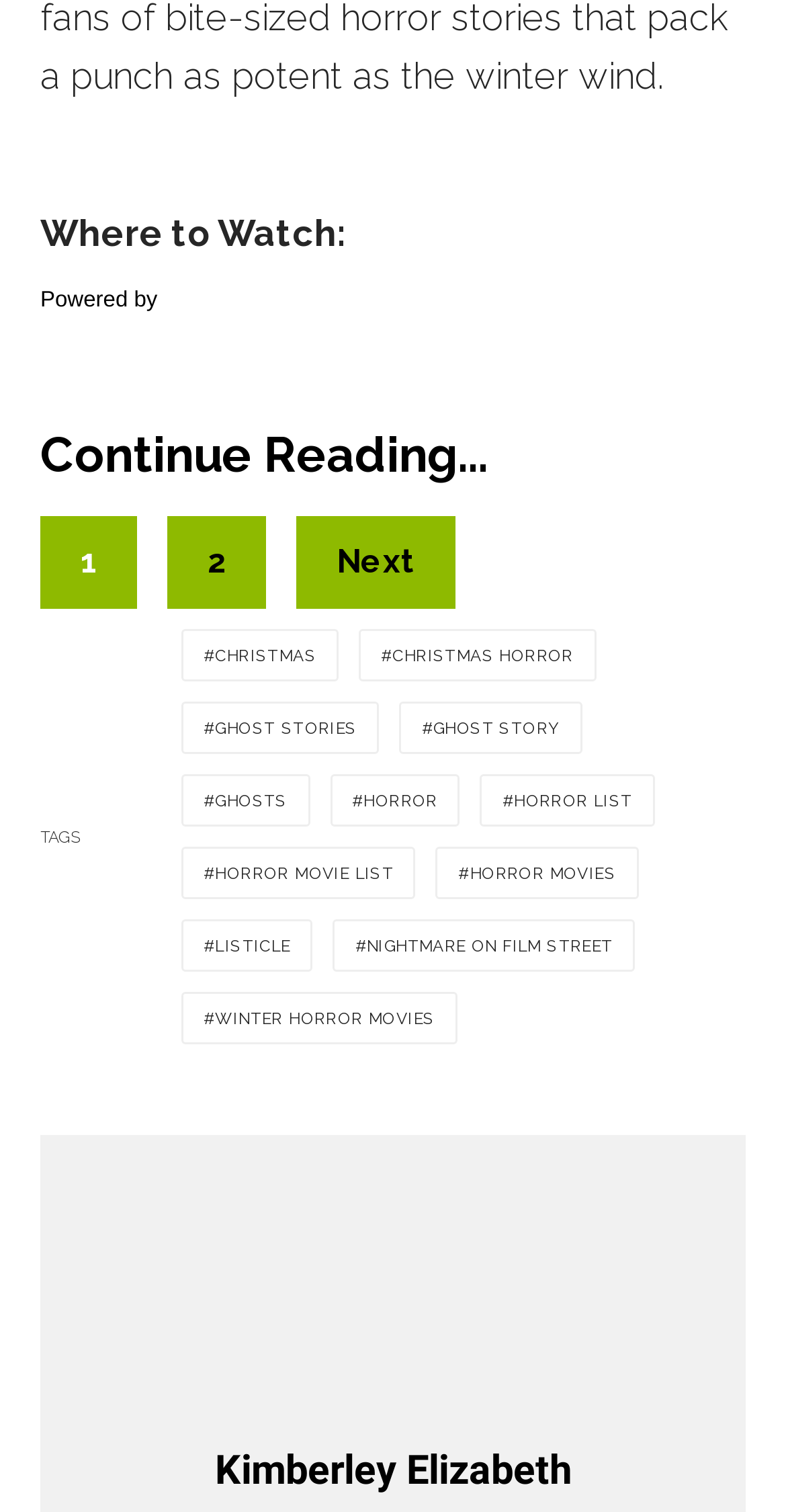Provide a single word or phrase to answer the given question: 
What is the symbol represented by the link '' on this webpage?

A heart icon